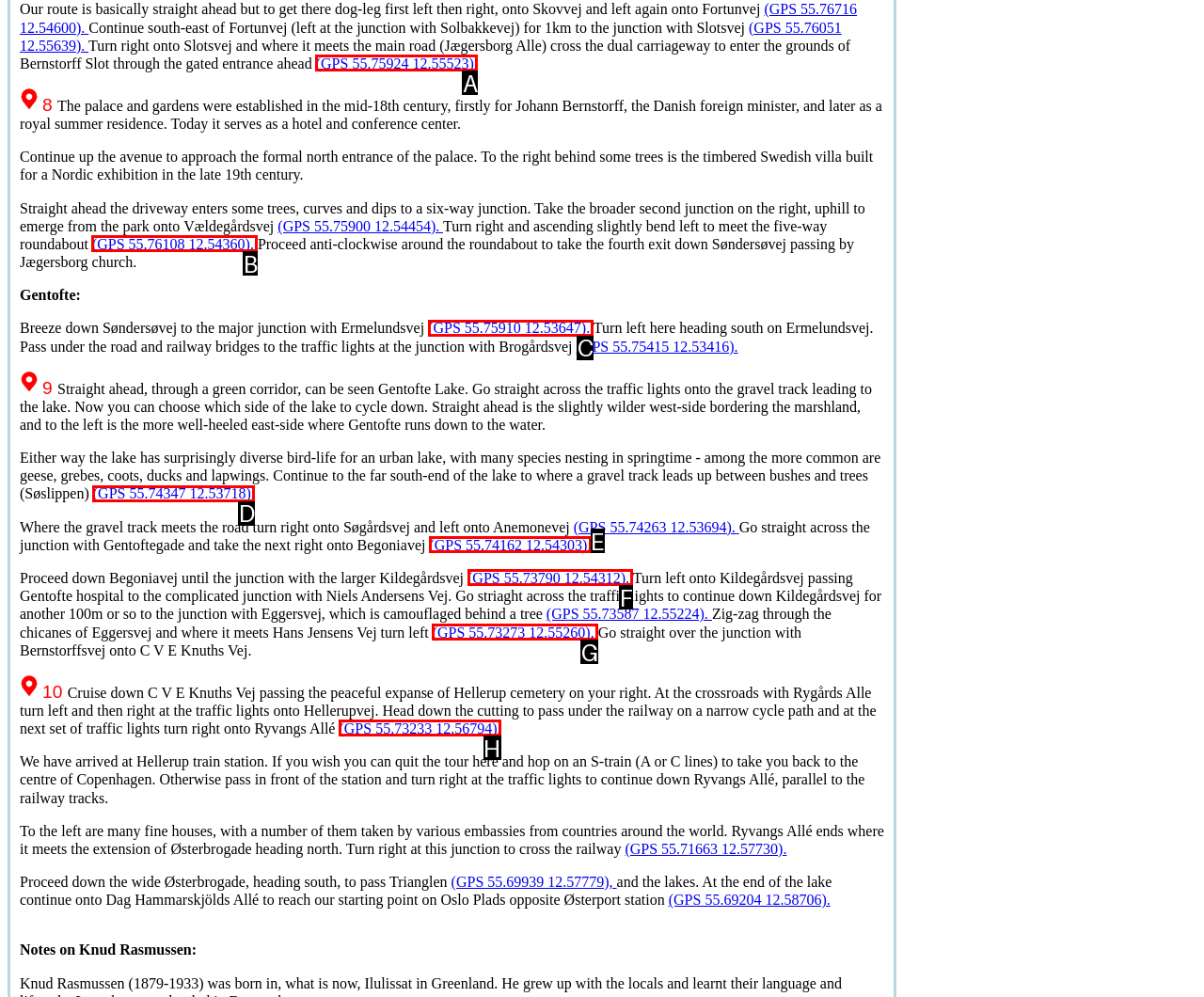Based on the element description: (GPS 55.74162 12.54303)., choose the best matching option. Provide the letter of the option directly.

E